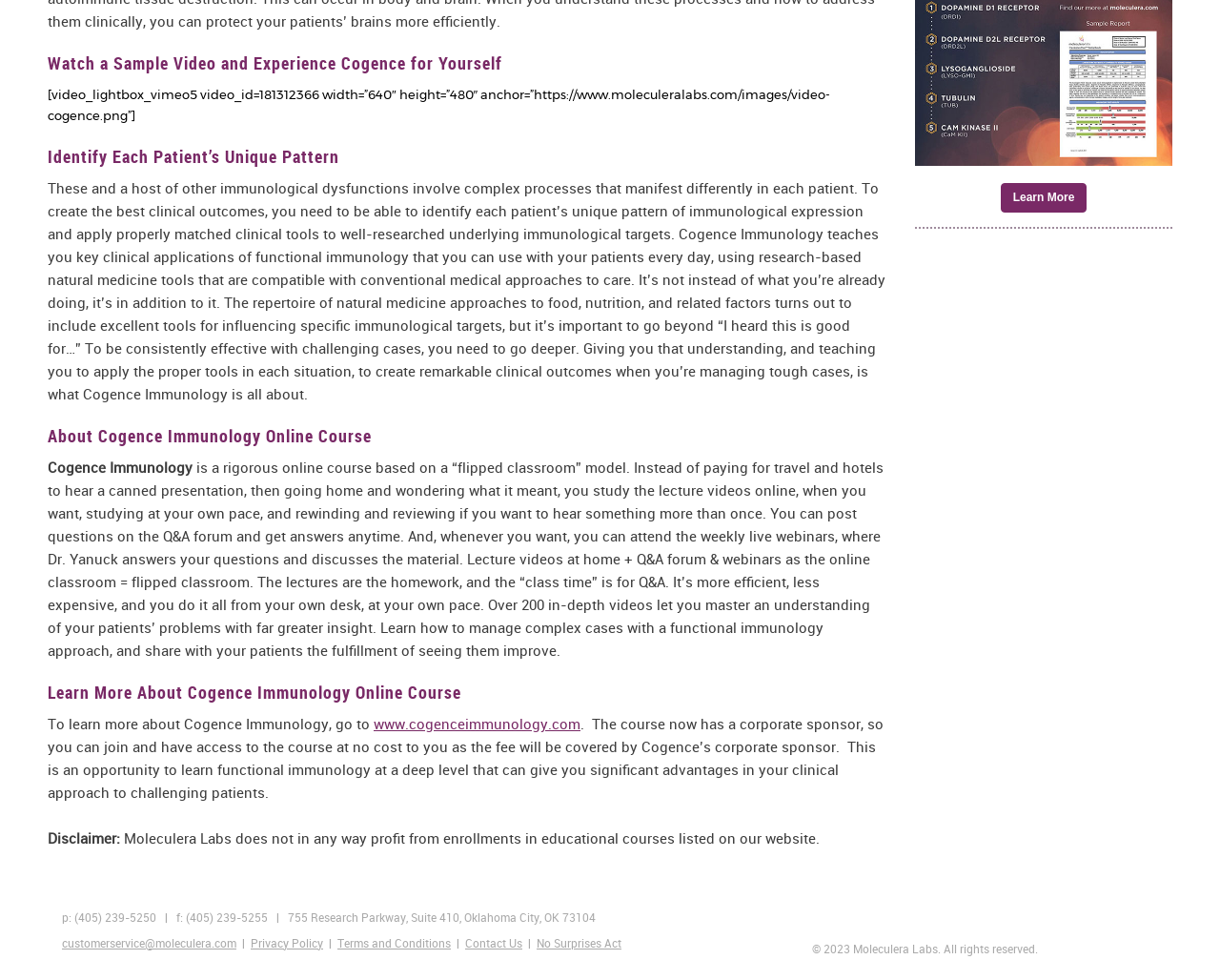Please identify the coordinates of the bounding box for the clickable region that will accomplish this instruction: "Visit Cogence Immunology website".

[0.306, 0.729, 0.476, 0.748]